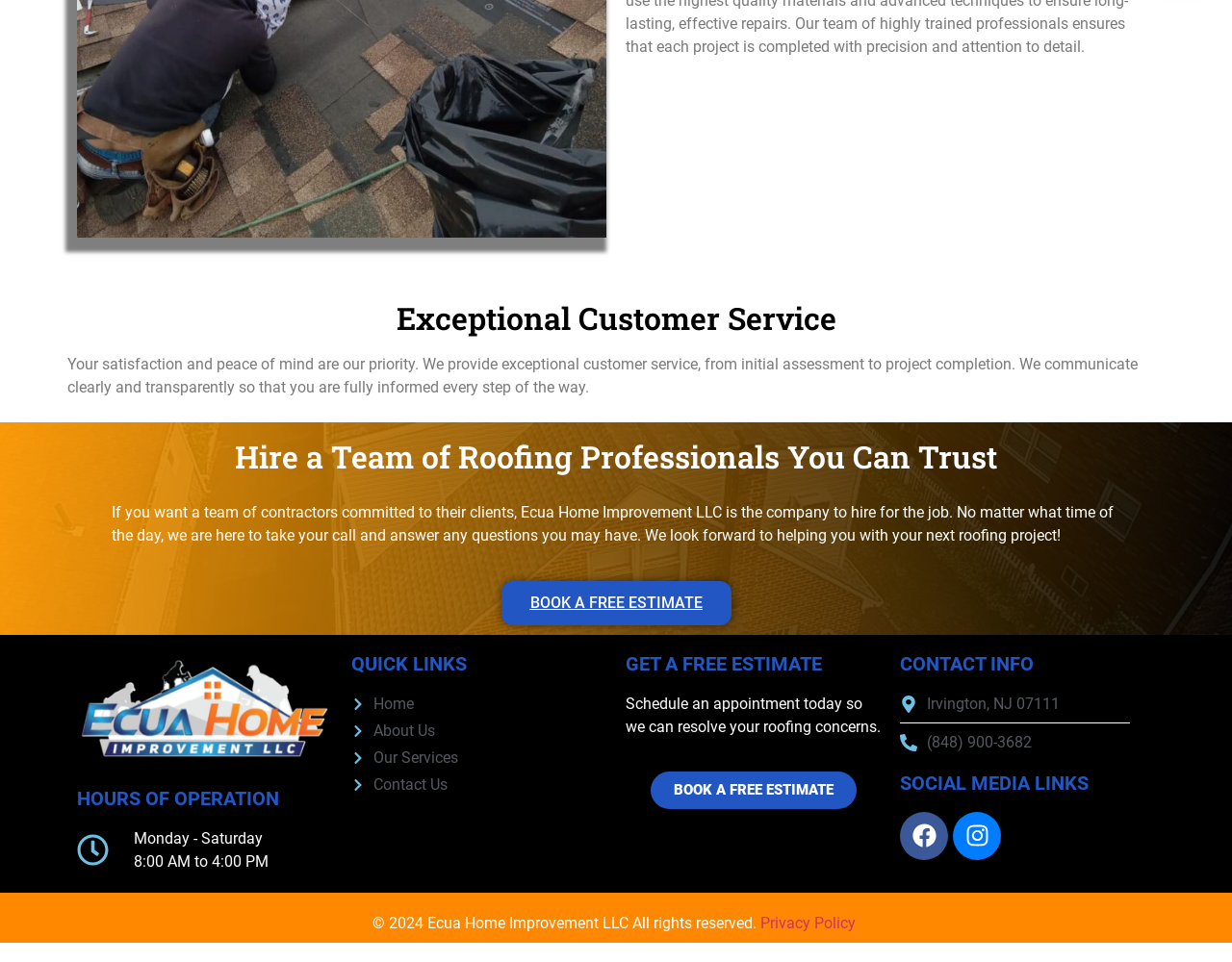Give a one-word or phrase response to the following question: How can I schedule an appointment?

Book a free estimate